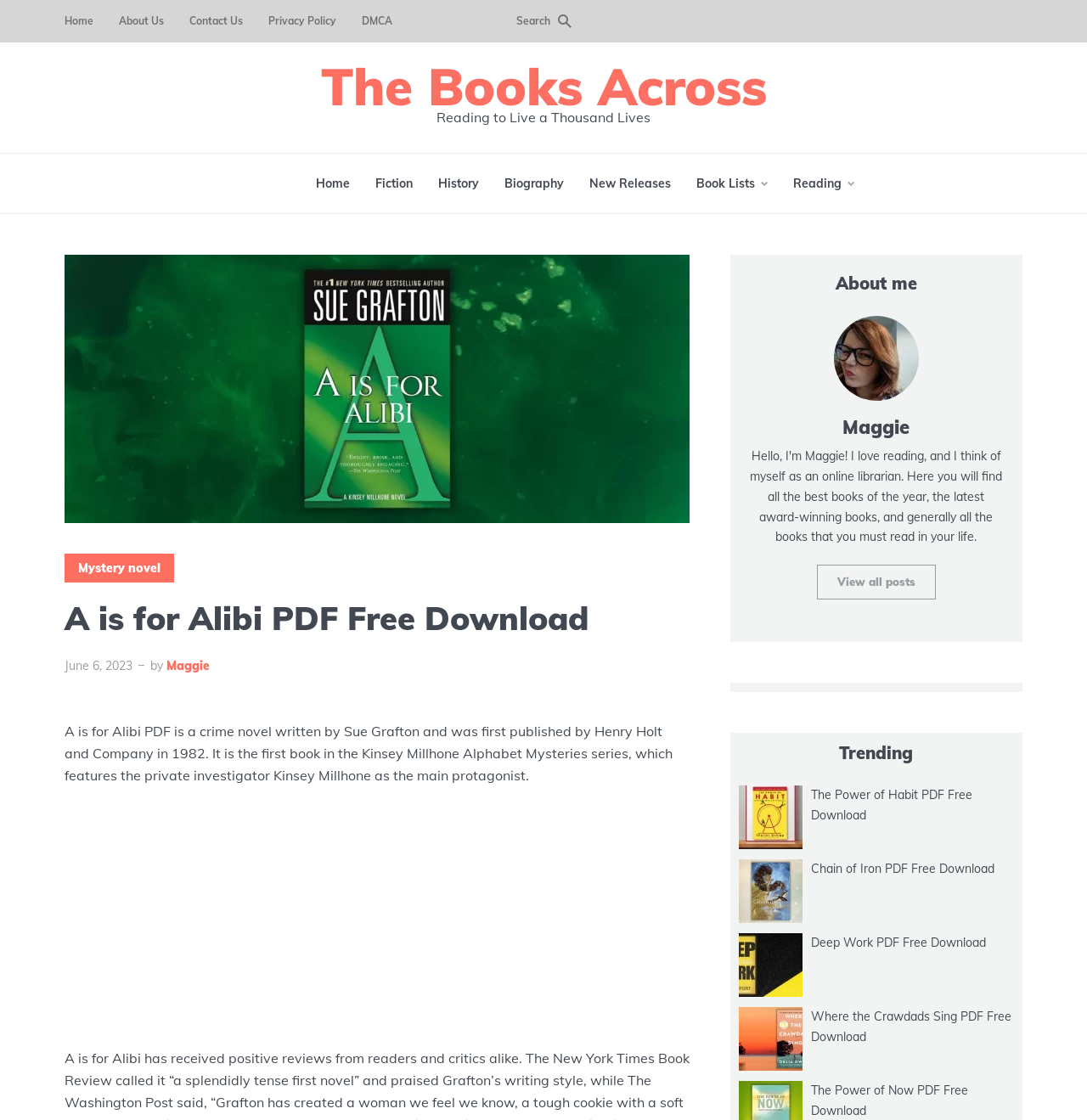Create an elaborate caption that covers all aspects of the webpage.

This webpage is primarily focused on providing a free download of the crime novel "A is for Alibi" by Sue Grafton. At the top of the page, there is a navigation menu with links to "Home", "About Us", "Contact Us", "Privacy Policy", and "DMCA". Next to the navigation menu, there is a search bar with a magnifying glass icon.

Below the navigation menu, there is a large image of a book cover, titled "The Book Across". To the right of the image, there is a heading that reads "Reading to Live a Thousand Lives". 

Further down the page, there is a secondary navigation menu with links to various book categories, including "Fiction", "History", "Biography", "New Releases", and "Book Lists". 

The main content of the page is dedicated to the book "A is for Alibi". There is a large image of the book cover, followed by a link to the book's genre, "Mystery novel". The book's title, "A is for Alibi PDF Free Download", is displayed in a heading, along with the publication date and author information. A brief summary of the book is provided, describing it as a crime novel written by Sue Grafton and published in 1982.

To the right of the book summary, there is a section with links to other book titles, including "The Power of Habit", "Chain of Iron", "Deep Work", "Where the Crawdads Sing", and "The Power of Now", all with "PDF Free Download" in their titles. Each book title is accompanied by a small image of the book cover.

At the bottom of the page, there are headings for "About me" and "Maggie", with a link to "View all posts" below them. Finally, there is a "Trending" section with more book titles and images.